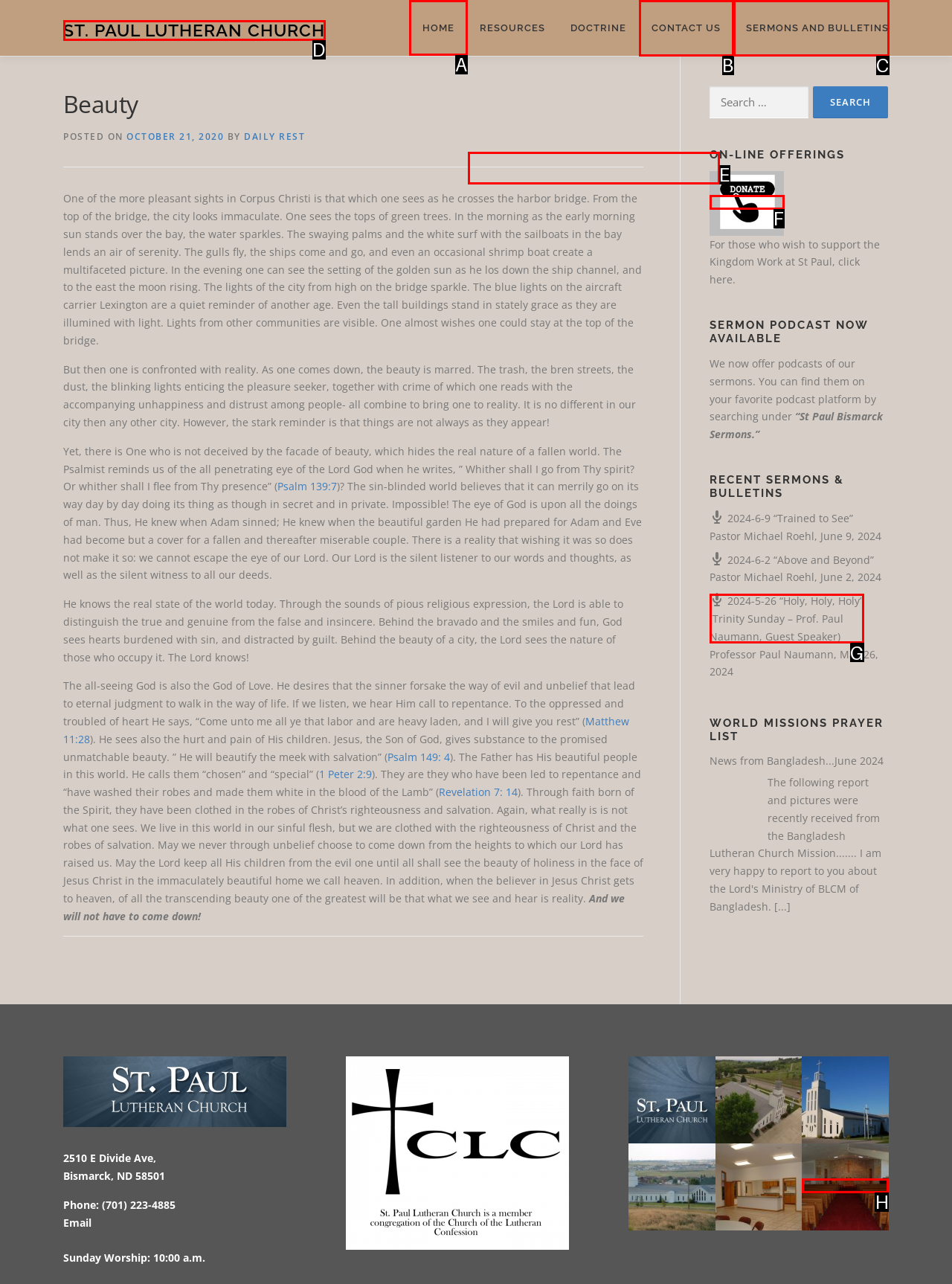Decide which HTML element to click to complete the task: Click on the 'HOME' link Provide the letter of the appropriate option.

A